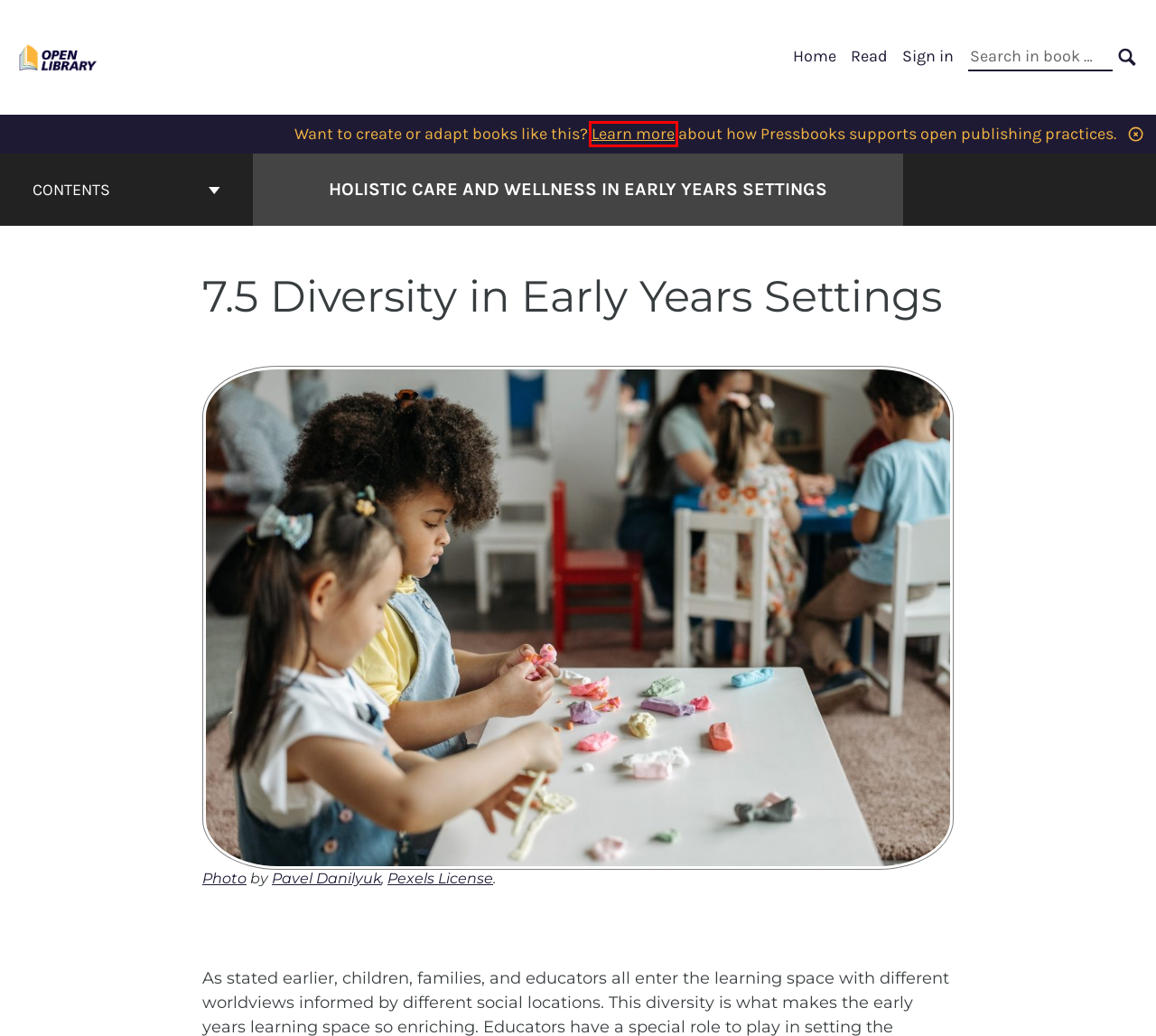Observe the webpage screenshot and focus on the red bounding box surrounding a UI element. Choose the most appropriate webpage description that corresponds to the new webpage after clicking the element in the bounding box. Here are the candidates:
A. Adapt open textbooks with Pressbooks
B. Log In ‹ Holistic Care and Wellness in Early Years Settings — Pressbooks
C. CC BY-NC-SA 4.0 Deed | Attribution-NonCommercial-ShareAlike 4.0 International
 | Creative Commons
D. Open Library Publishing Platform – Pressbooks for Ontario's Postsecondary Educators
E. Support guides | Pressbooks
F. Contact | Pressbooks
G. Holistic Care and Wellness in Early Years Settings – Simple Book Publishing
H. Acknowledgements – Holistic Care and Wellness in Early Years Settings

A